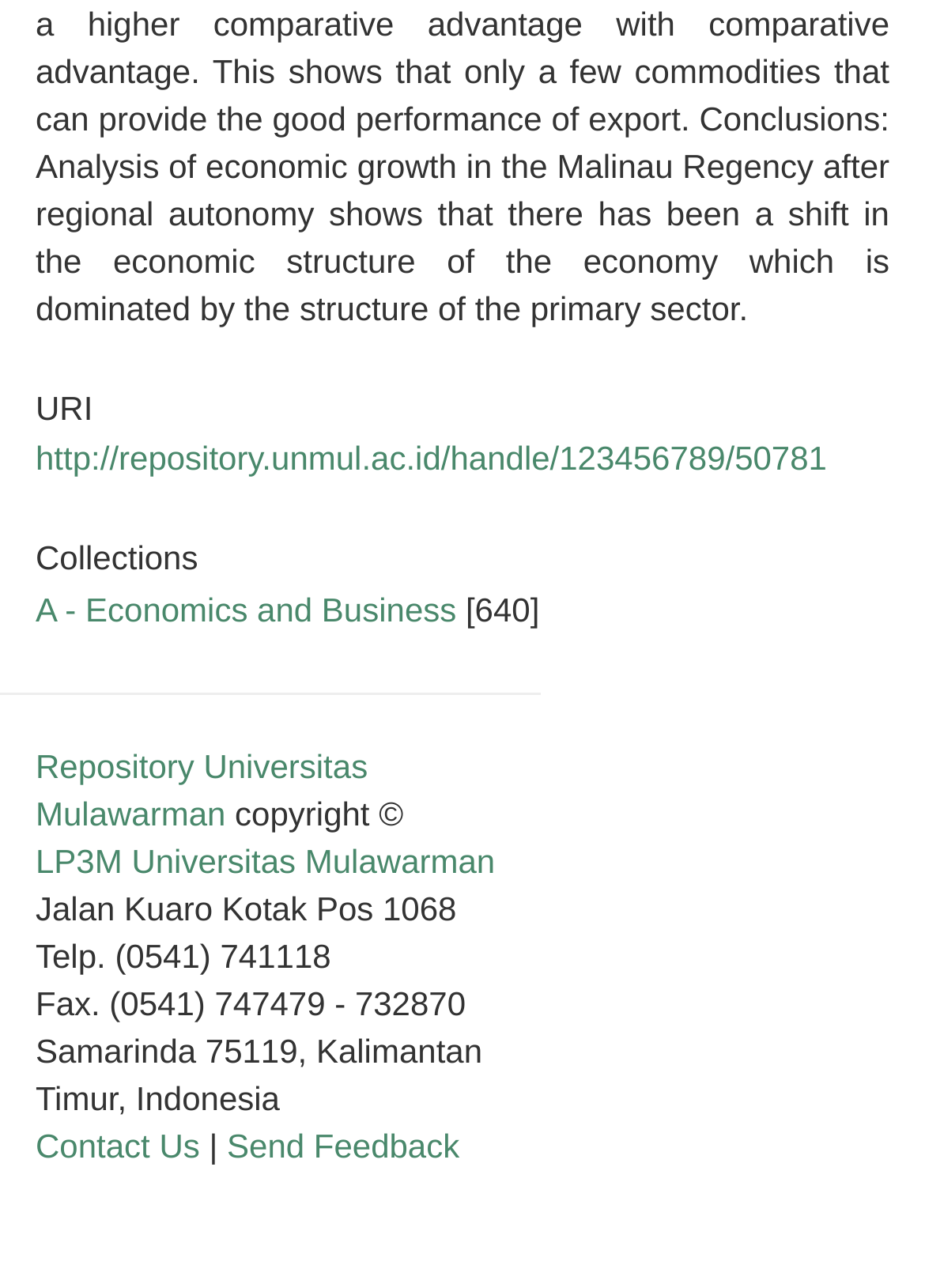What is the name of the repository?
Please give a detailed and thorough answer to the question, covering all relevant points.

I found the answer by looking at the link with the text 'Repository Universitas Mulawarman' which is located in the footer section of the webpage.